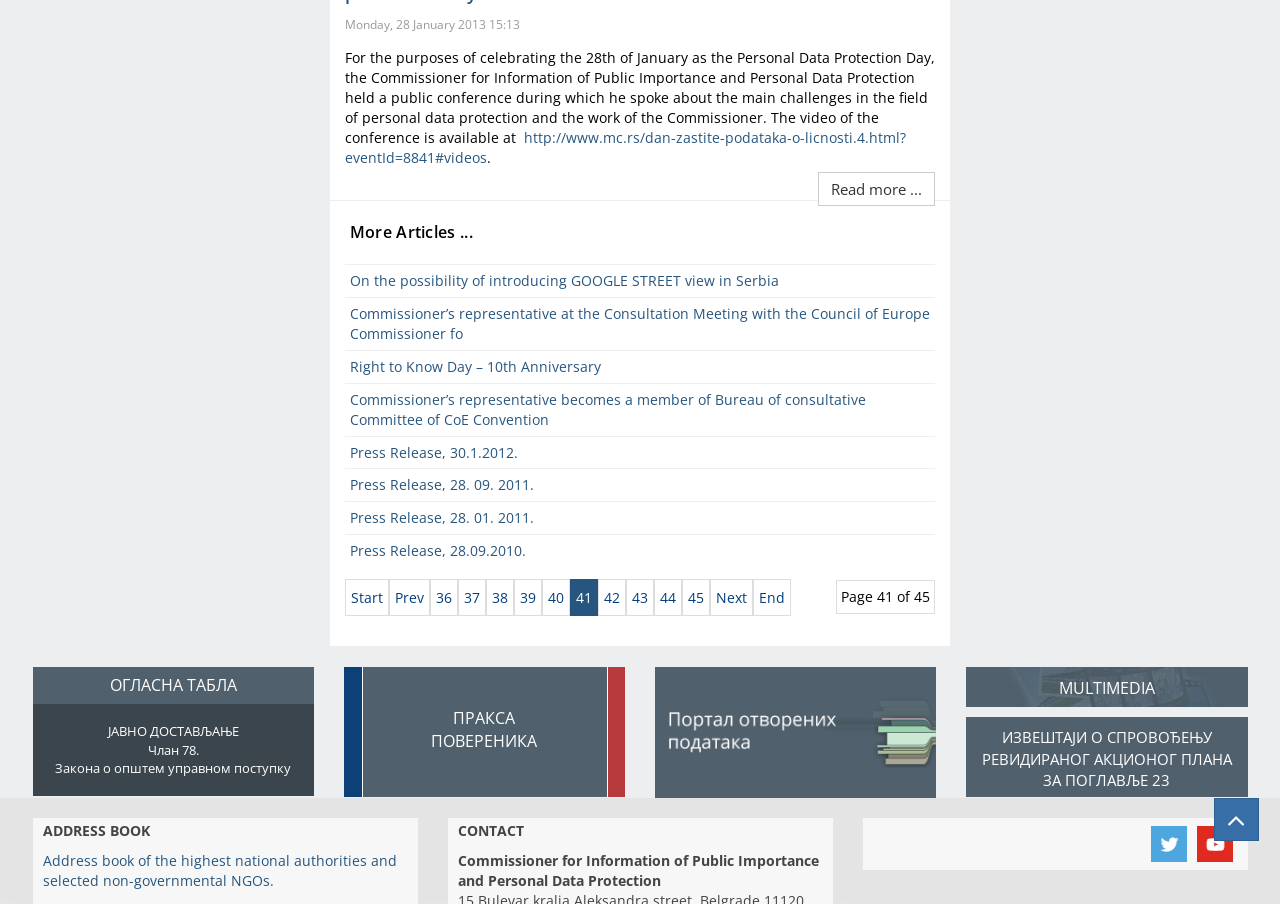Find and specify the bounding box coordinates that correspond to the clickable region for the instruction: "Read more about the conference".

[0.639, 0.19, 0.731, 0.228]